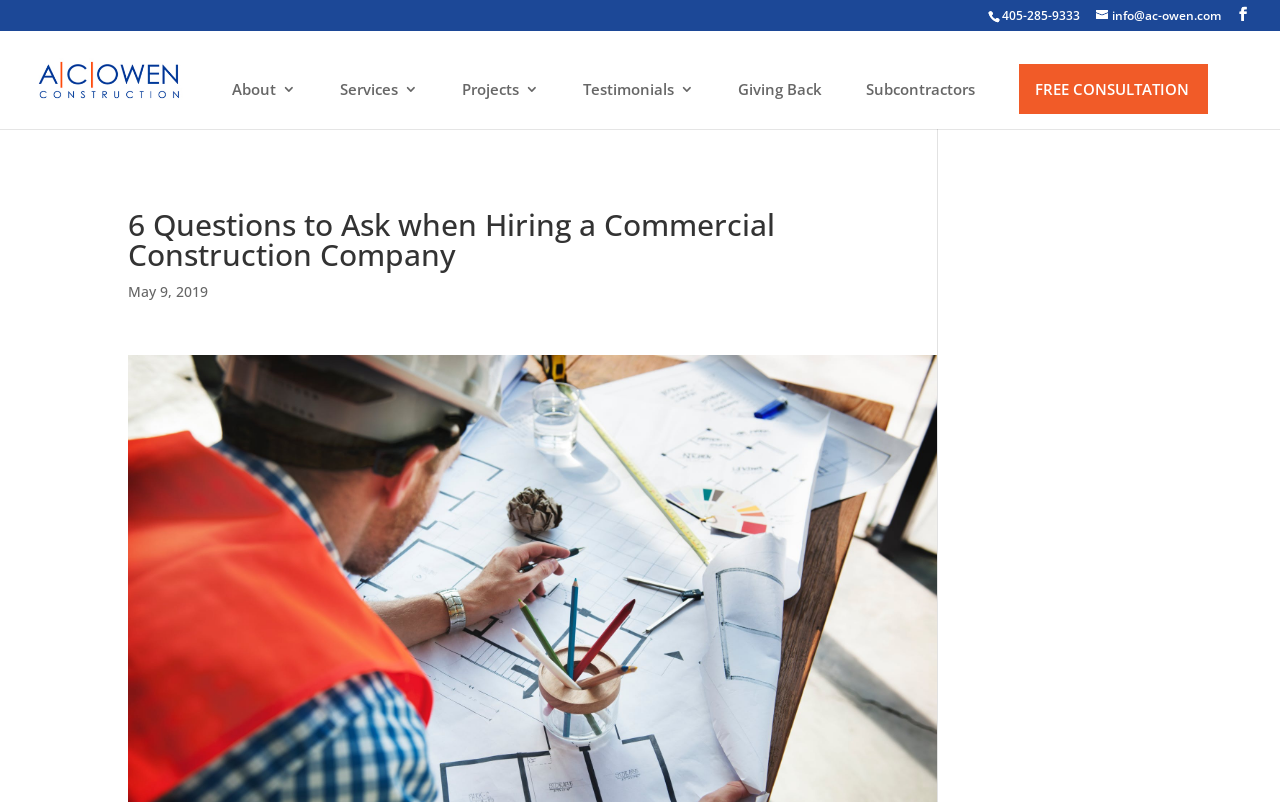Show the bounding box coordinates for the element that needs to be clicked to execute the following instruction: "Learn more about the company's services". Provide the coordinates in the form of four float numbers between 0 and 1, i.e., [left, top, right, bottom].

[0.266, 0.102, 0.327, 0.161]